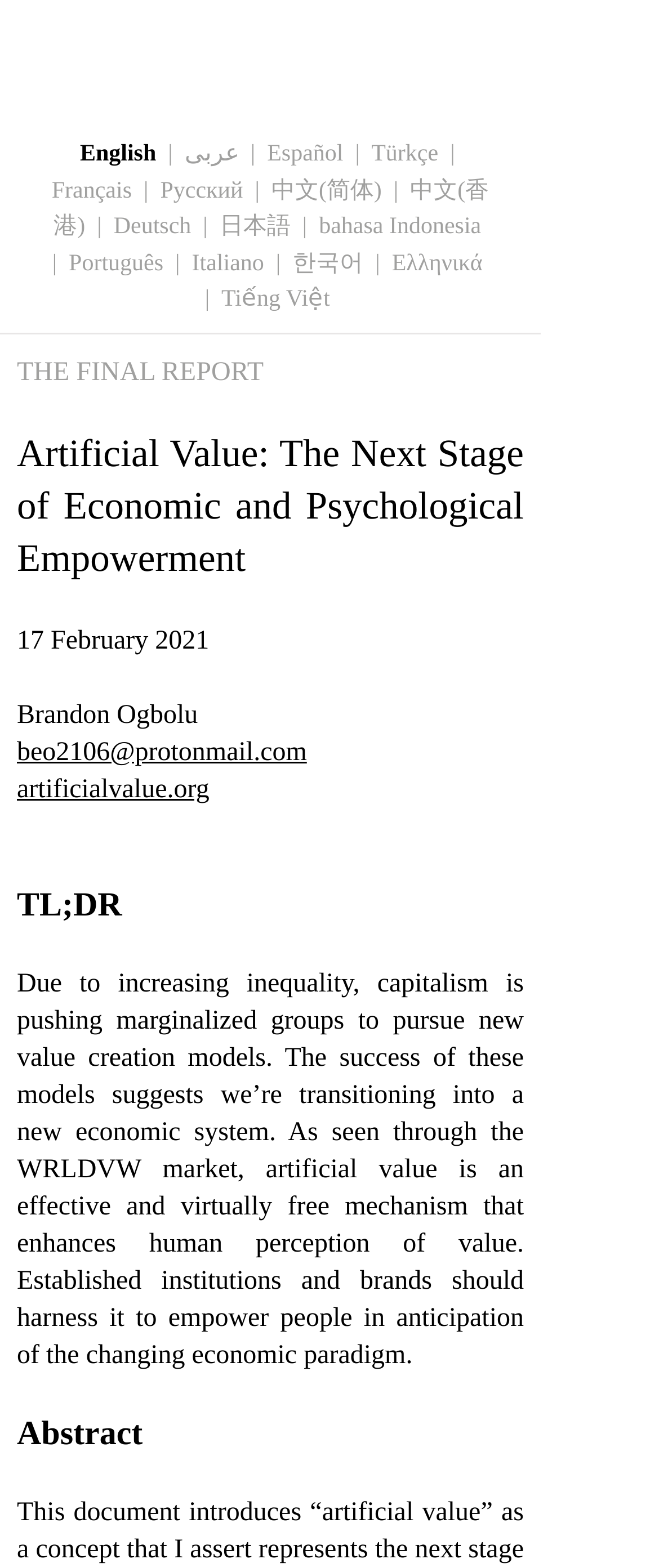Please look at the image and answer the question with a detailed explanation: What is the date of the final report?

I found the date '17 February 2021' mentioned in the section below the title 'THE FINAL REPORT'.